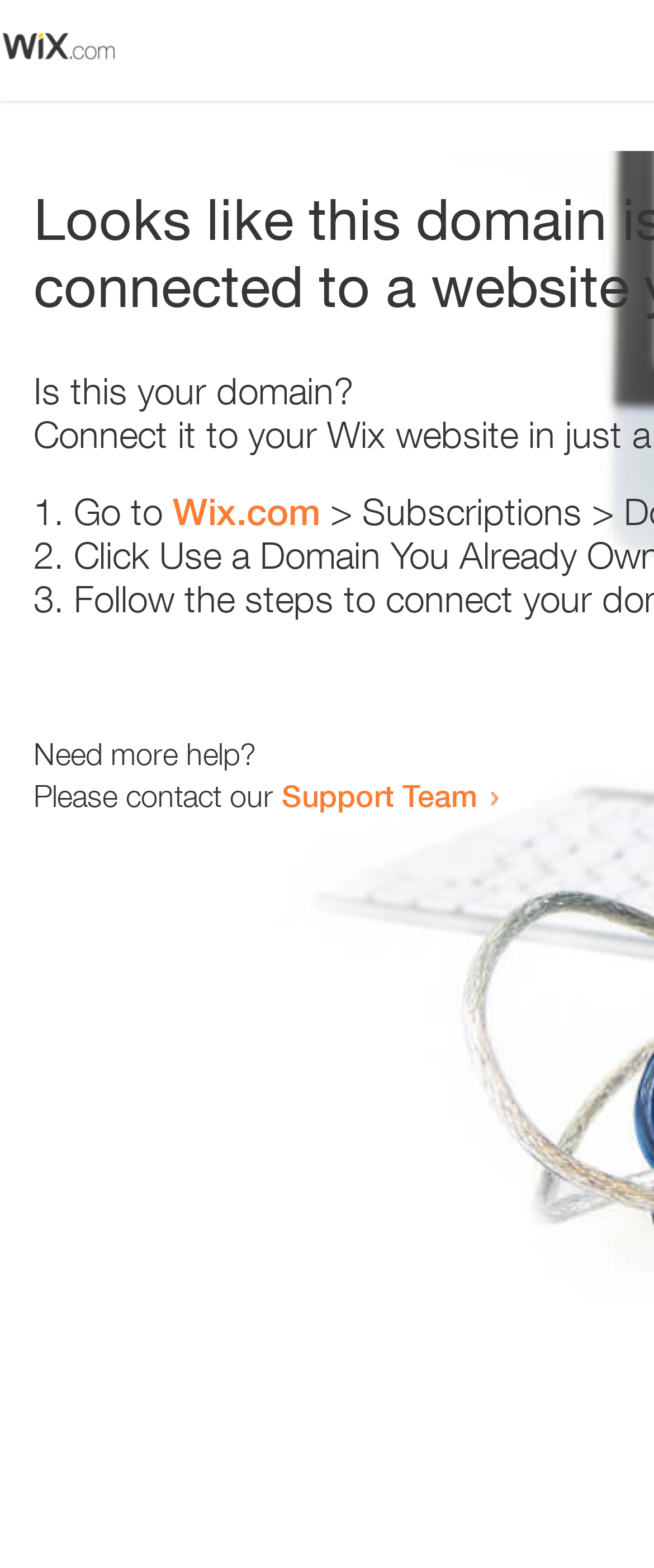What is the name of the website to visit for domain resolution?
Please provide a single word or phrase as your answer based on the screenshot.

Wix.com